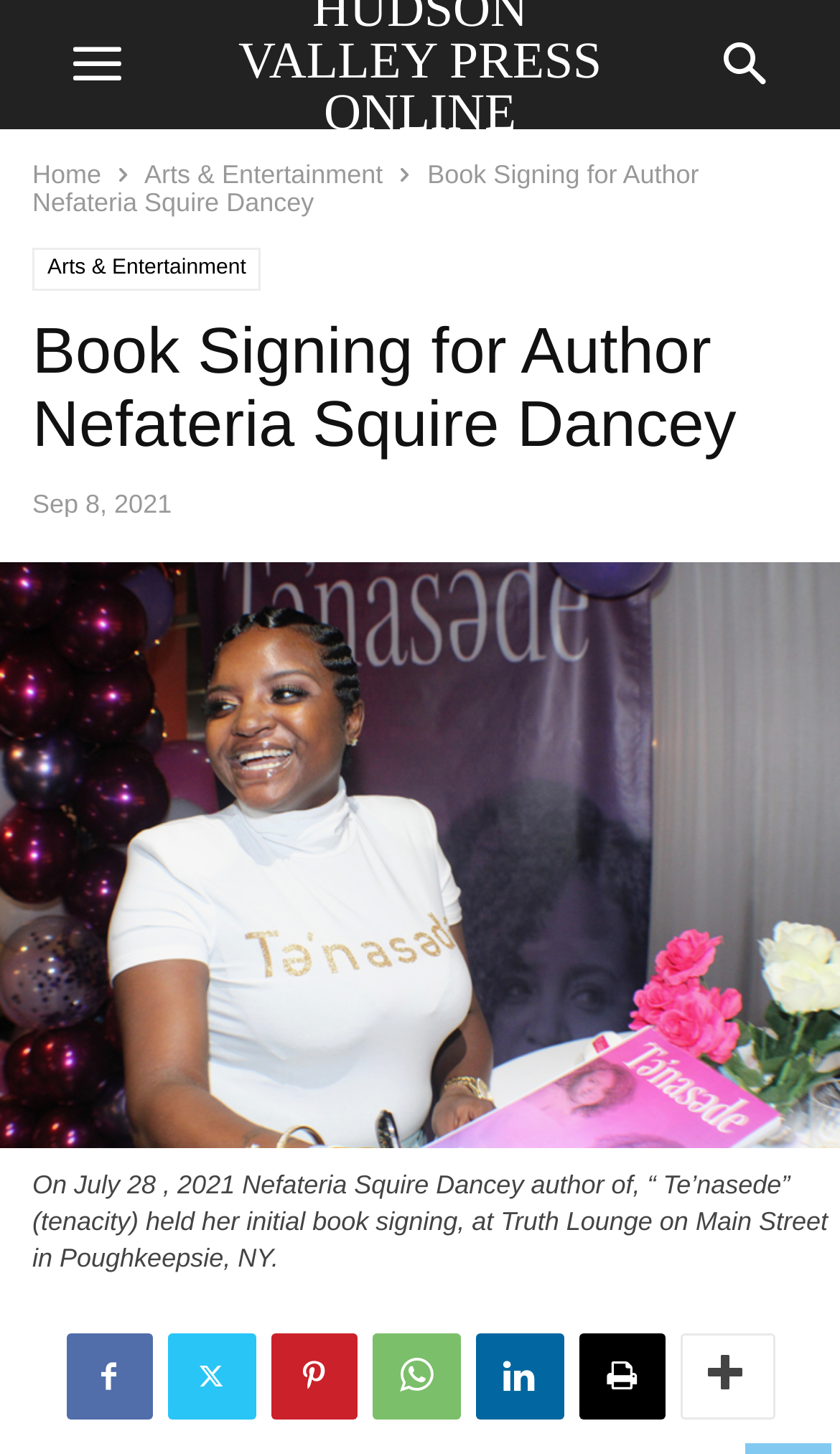Please pinpoint the bounding box coordinates for the region I should click to adhere to this instruction: "view more details".

[0.565, 0.917, 0.671, 0.976]